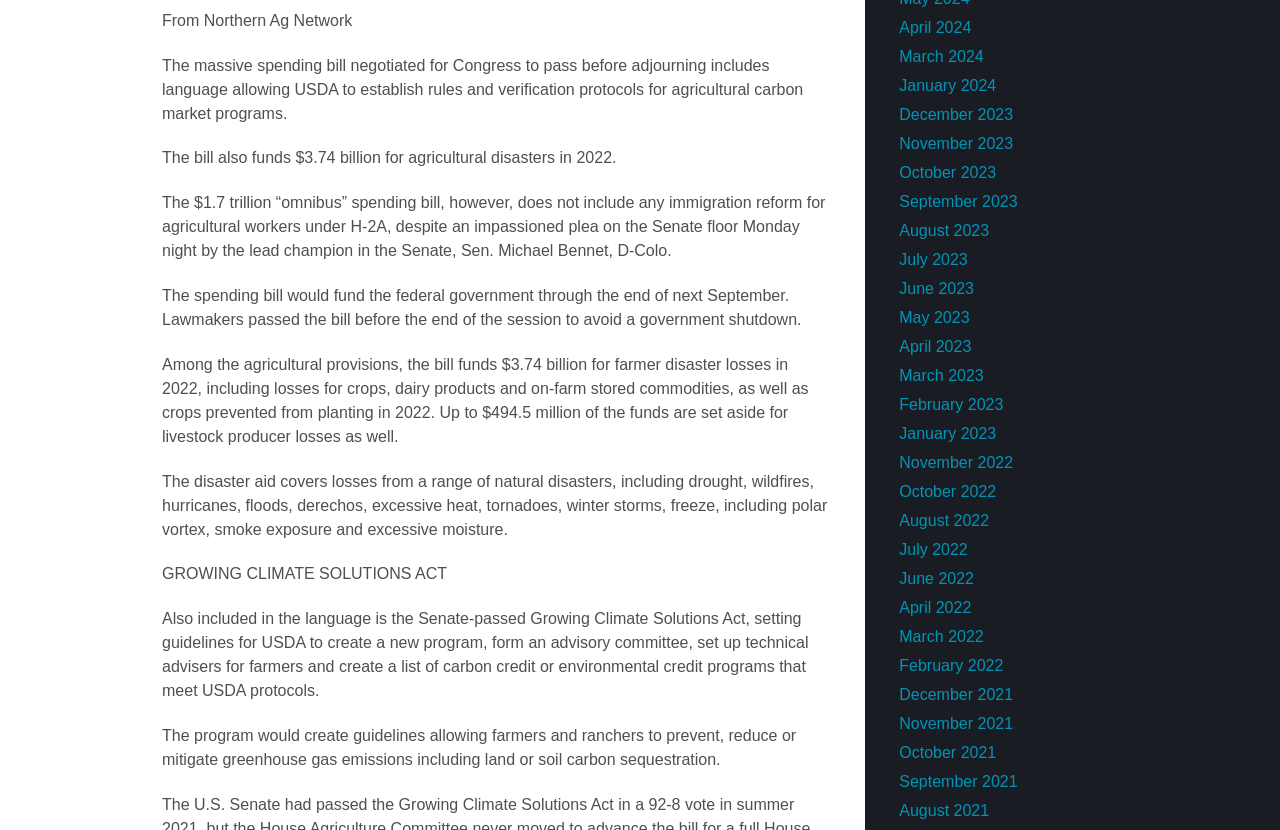Determine the bounding box for the described UI element: "June 2022".

[0.703, 0.687, 0.761, 0.708]